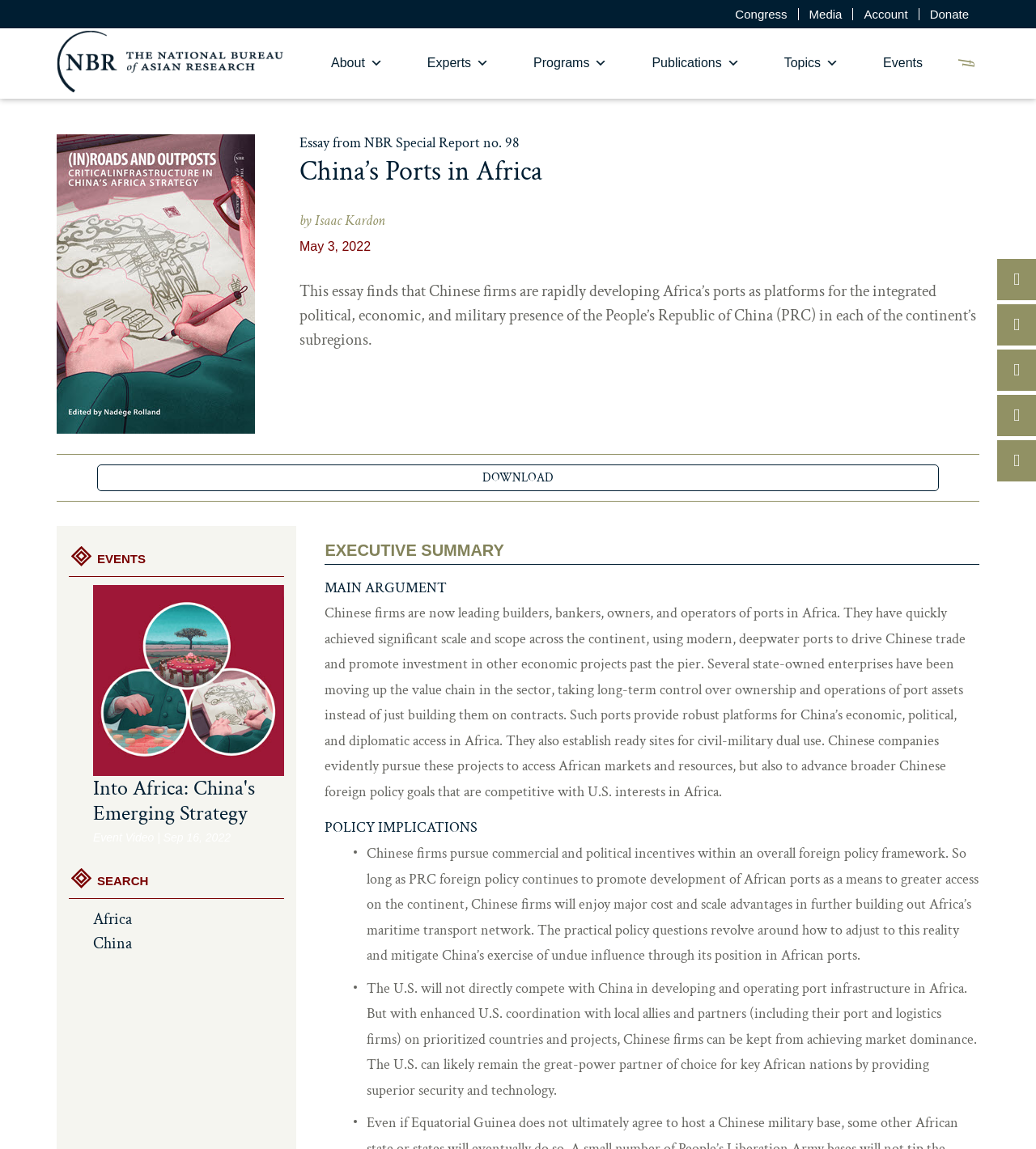Please identify the coordinates of the bounding box that should be clicked to fulfill this instruction: "Read more about 'Into Africa: China’s Emerging Strategy'".

[0.09, 0.509, 0.275, 0.72]